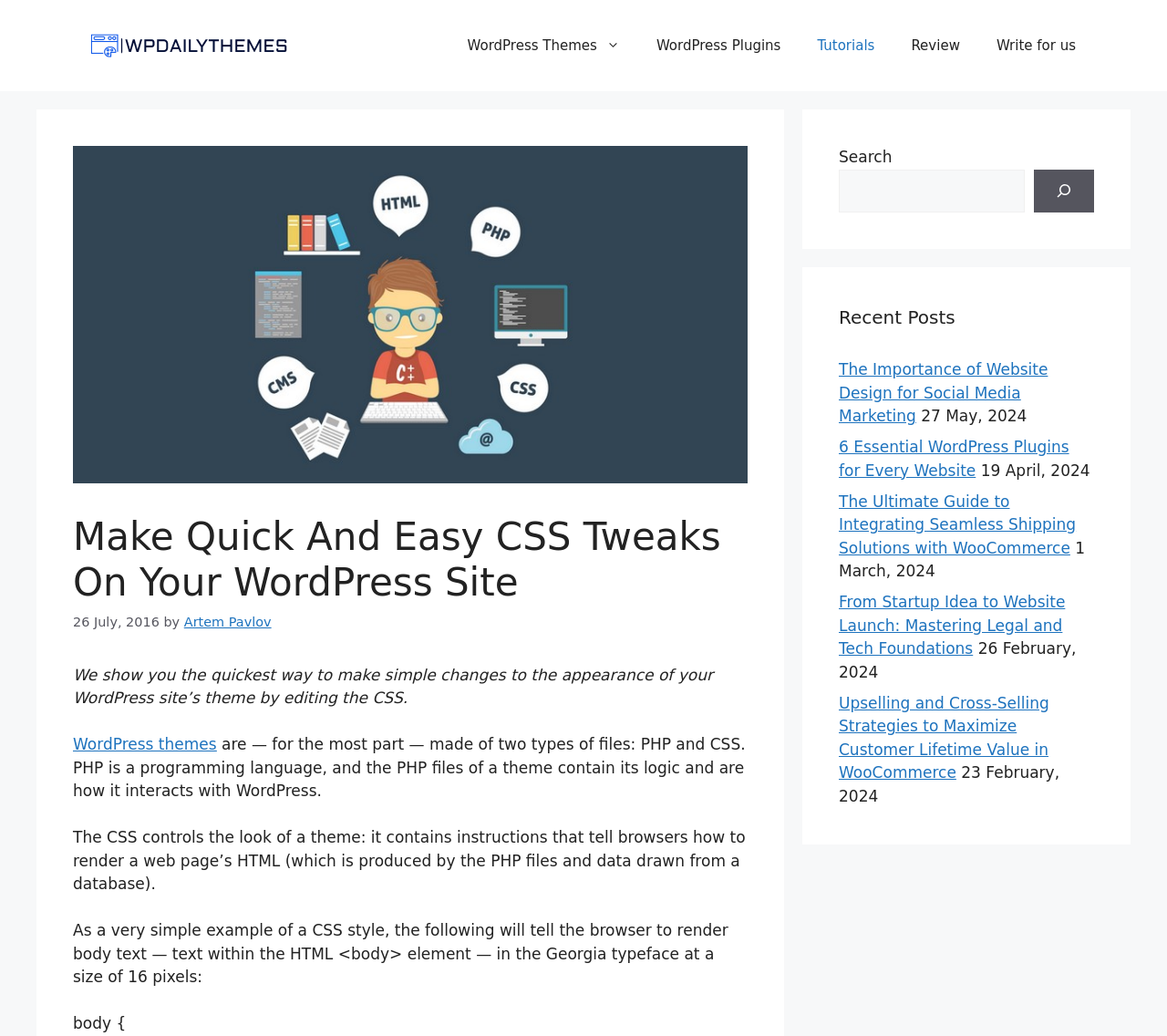What type of files make up a WordPress theme?
Using the image as a reference, answer with just one word or a short phrase.

PHP and CSS